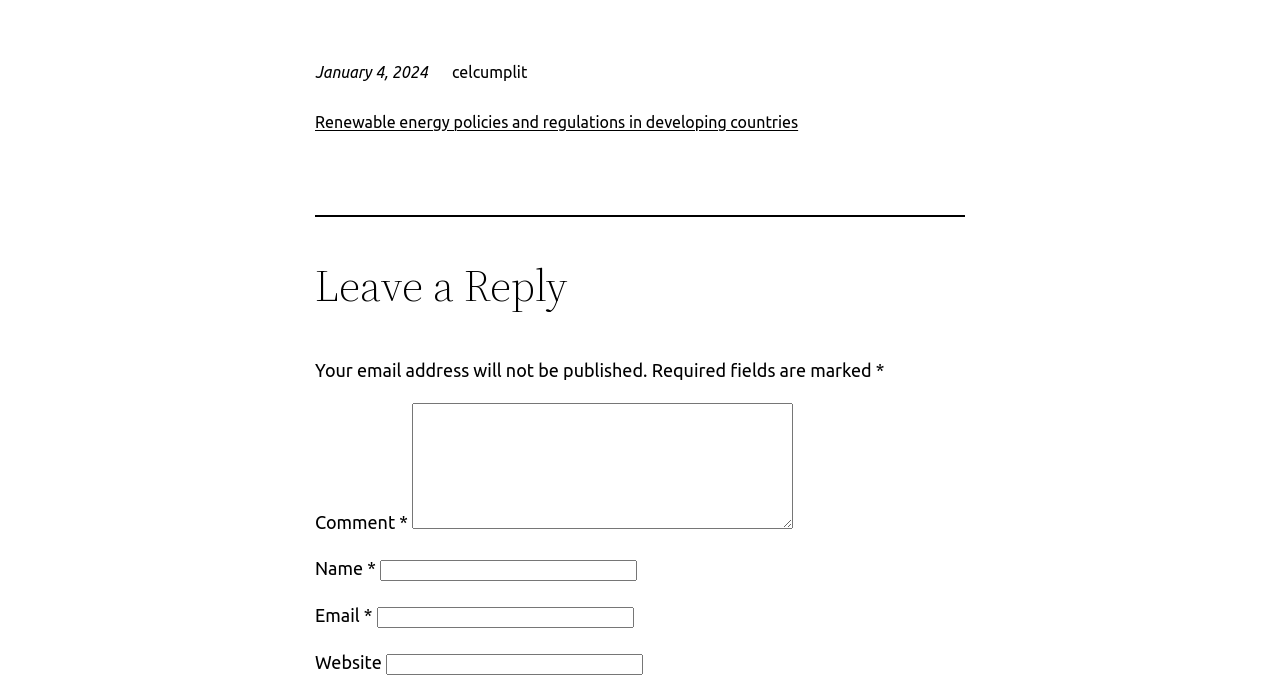From the given element description: "parent_node: Website name="url"", find the bounding box for the UI element. Provide the coordinates as four float numbers between 0 and 1, in the order [left, top, right, bottom].

[0.301, 0.966, 0.502, 0.997]